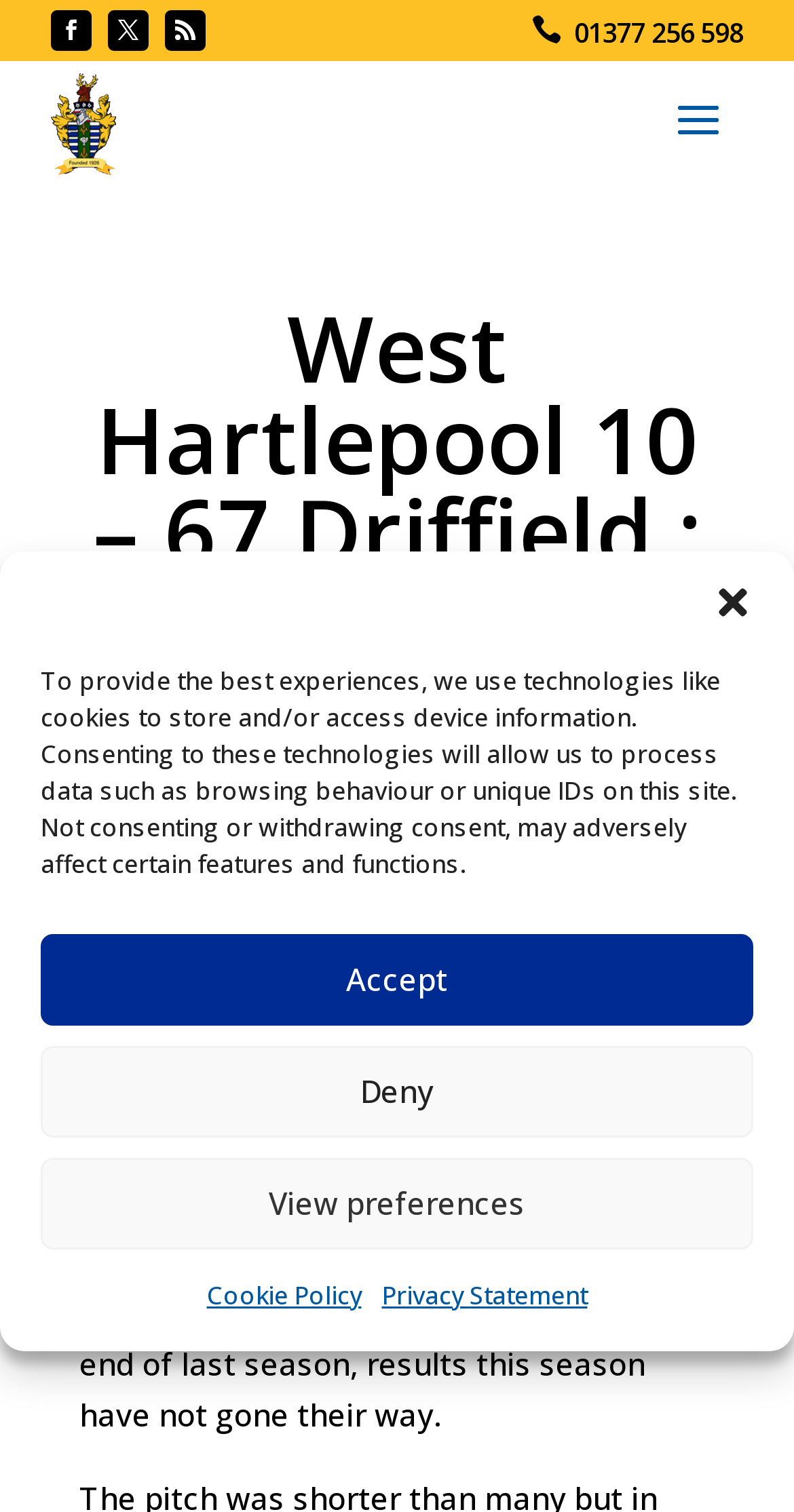Locate the bounding box coordinates of the clickable region to complete the following instruction: "Check out Qatar Airways to introduce free inflight Wi-Fi on 3 777s in 2024."

None